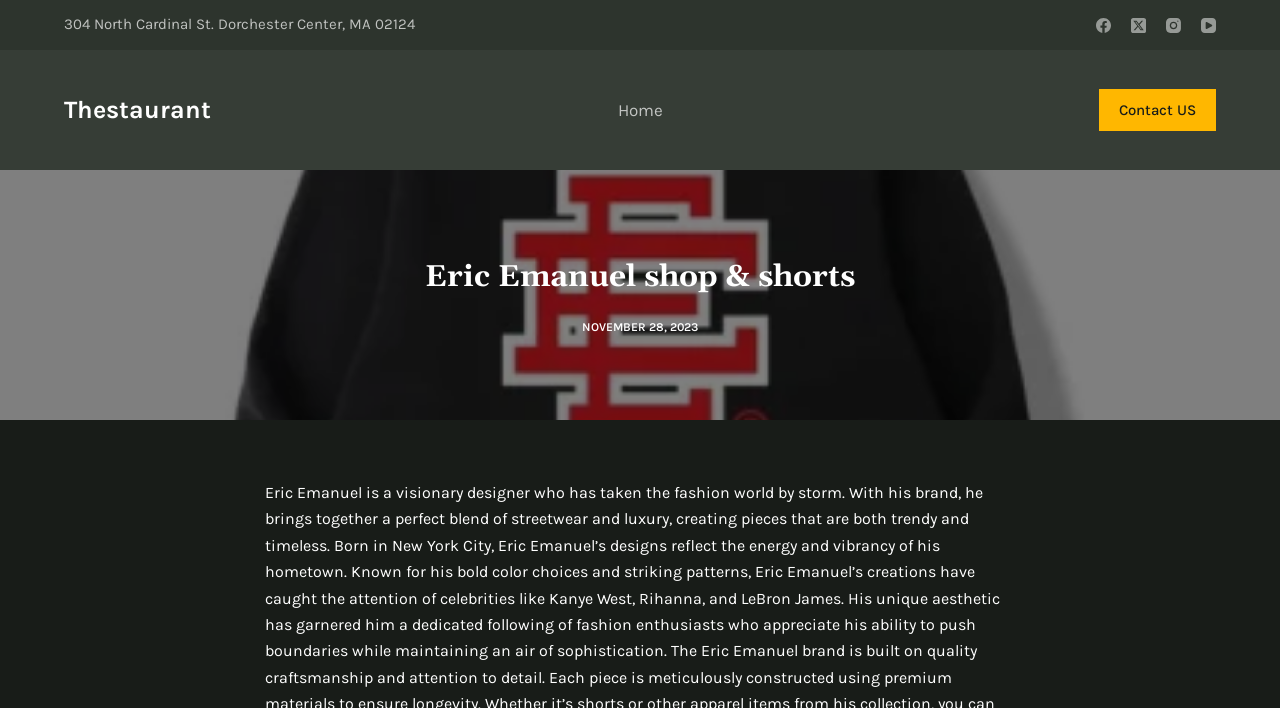Using the element description provided, determine the bounding box coordinates in the format (top-left x, top-left y, bottom-right x, bottom-right y). Ensure that all values are floating point numbers between 0 and 1. Element description: Skip to content

[0.0, 0.0, 0.031, 0.028]